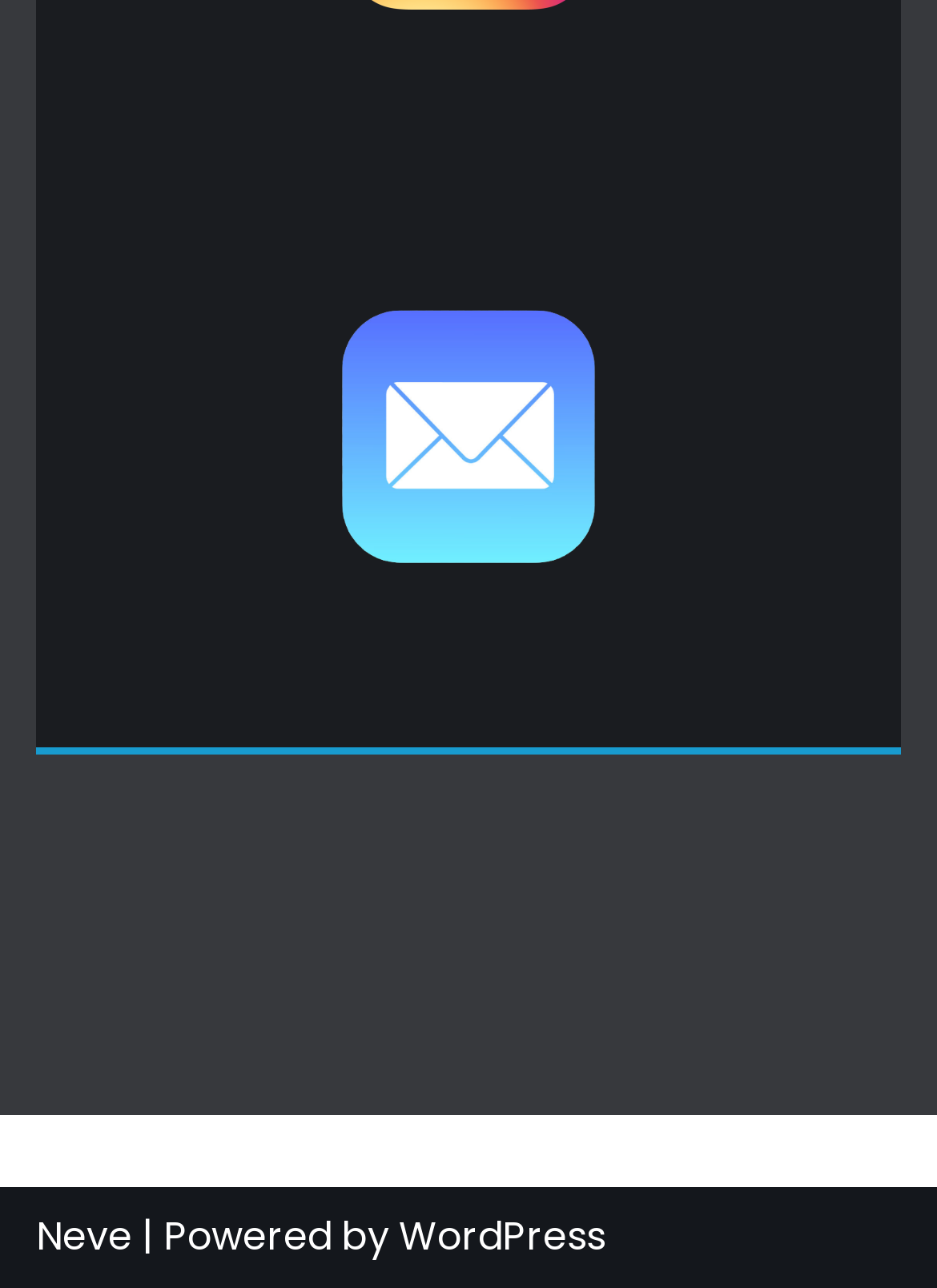Using the element description: "WordPress", determine the bounding box coordinates. The coordinates should be in the format [left, top, right, bottom], with values between 0 and 1.

[0.426, 0.939, 0.646, 0.982]